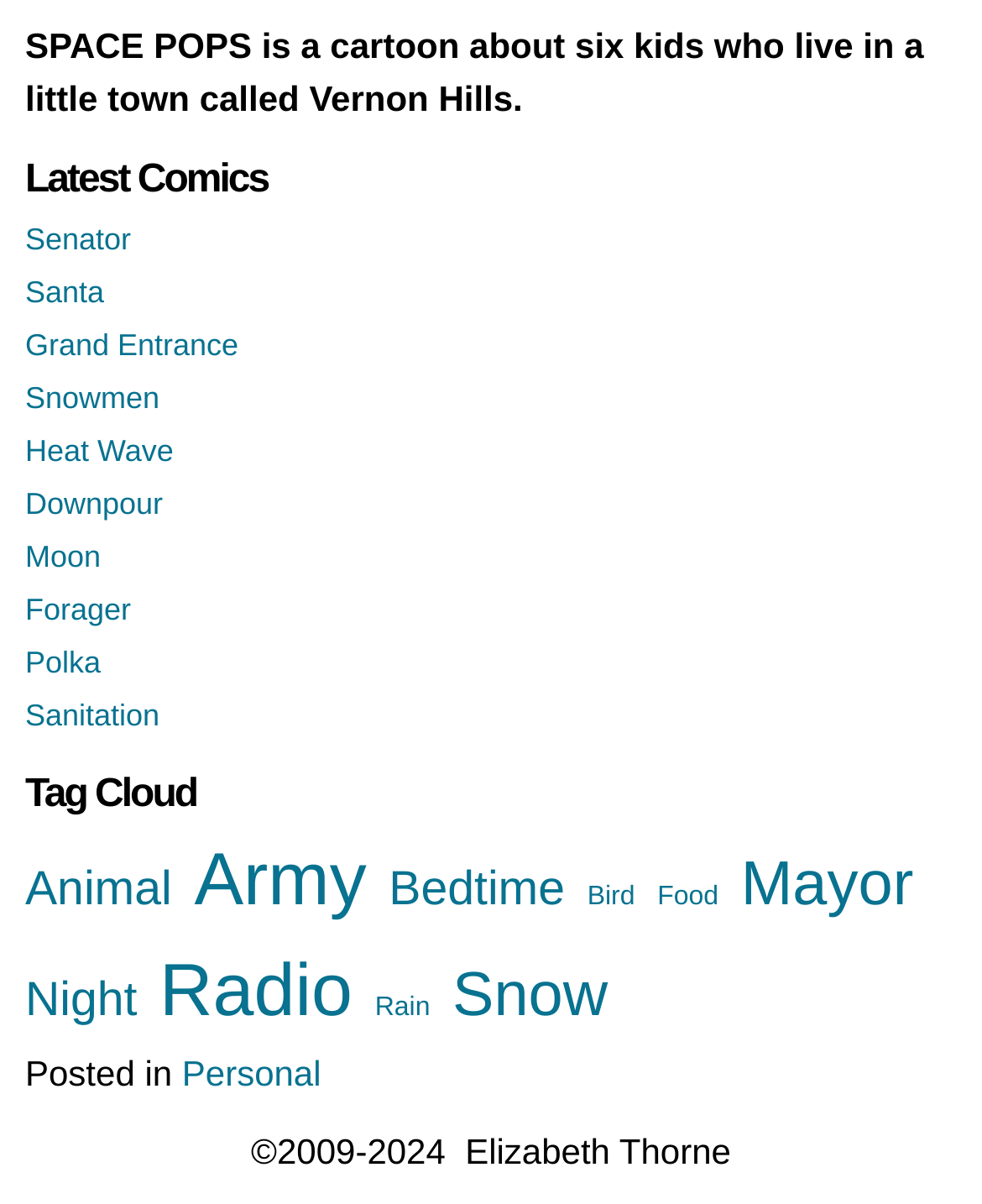Refer to the screenshot and give an in-depth answer to this question: How many items are tagged under 'Army'?

The answer can be found in the link element with the text 'Army (4 items)' under the 'Tag Cloud' heading, which indicates that there are 4 items tagged under 'Army'.